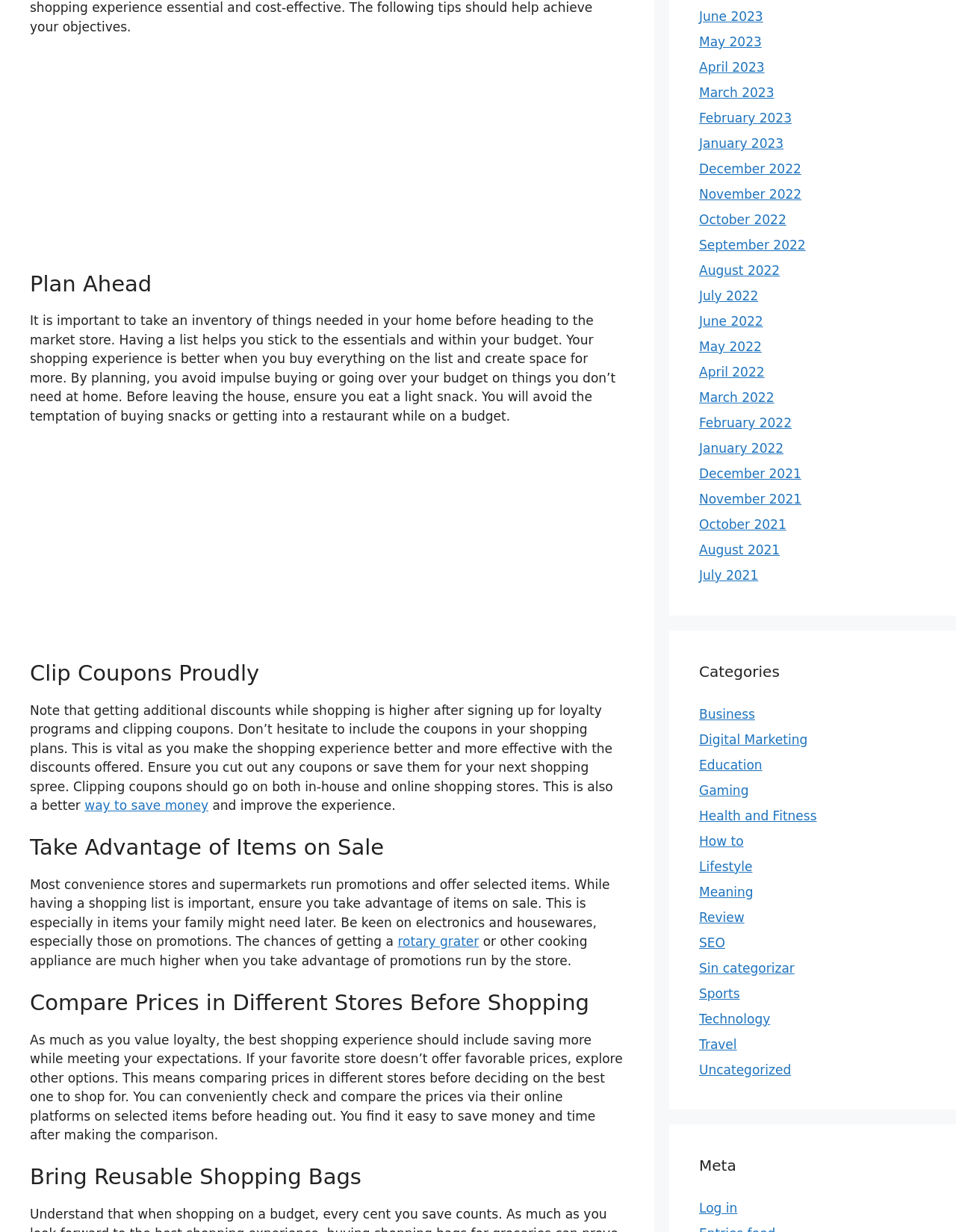Provide the bounding box coordinates in the format (top-left x, top-left y, bottom-right x, bottom-right y). All values are floating point numbers between 0 and 1. Determine the bounding box coordinate of the UI element described as: June 2023

[0.731, 0.007, 0.798, 0.019]